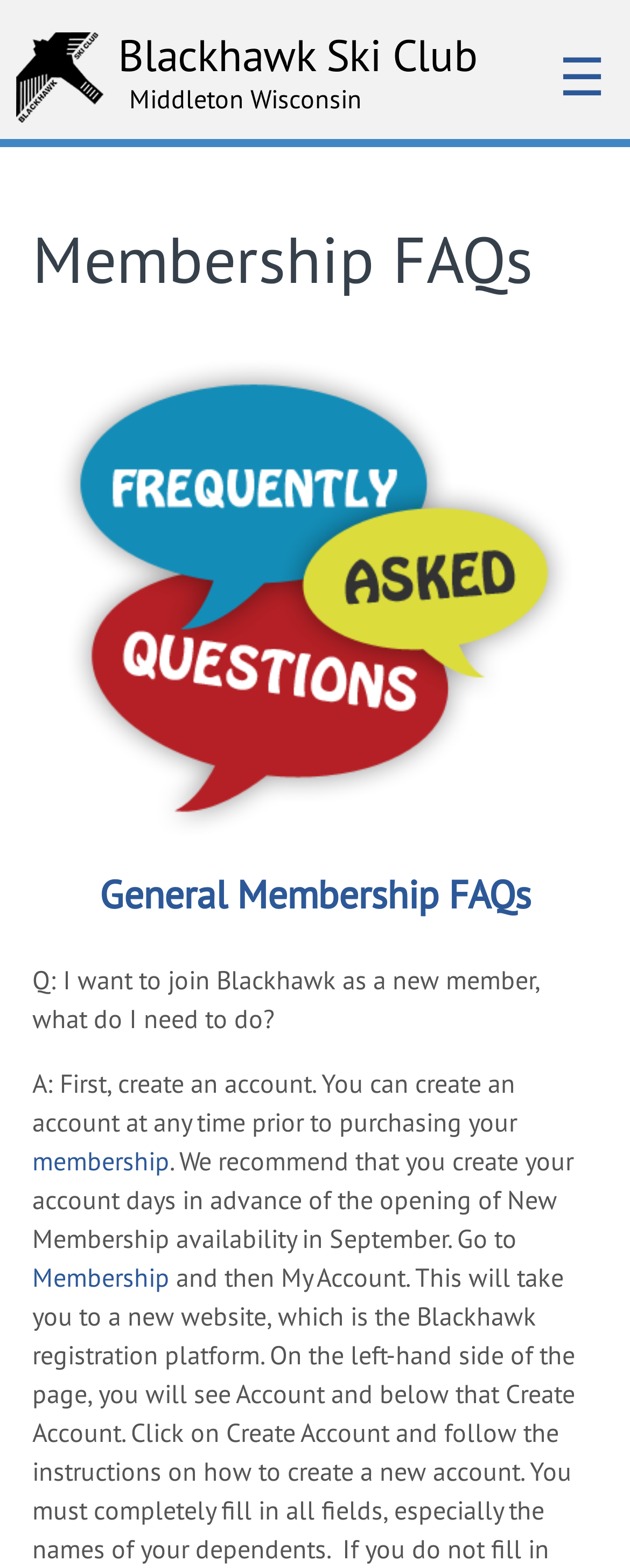Given the description of a UI element: "☰", identify the bounding box coordinates of the matching element in the webpage screenshot.

[0.887, 0.036, 0.962, 0.061]